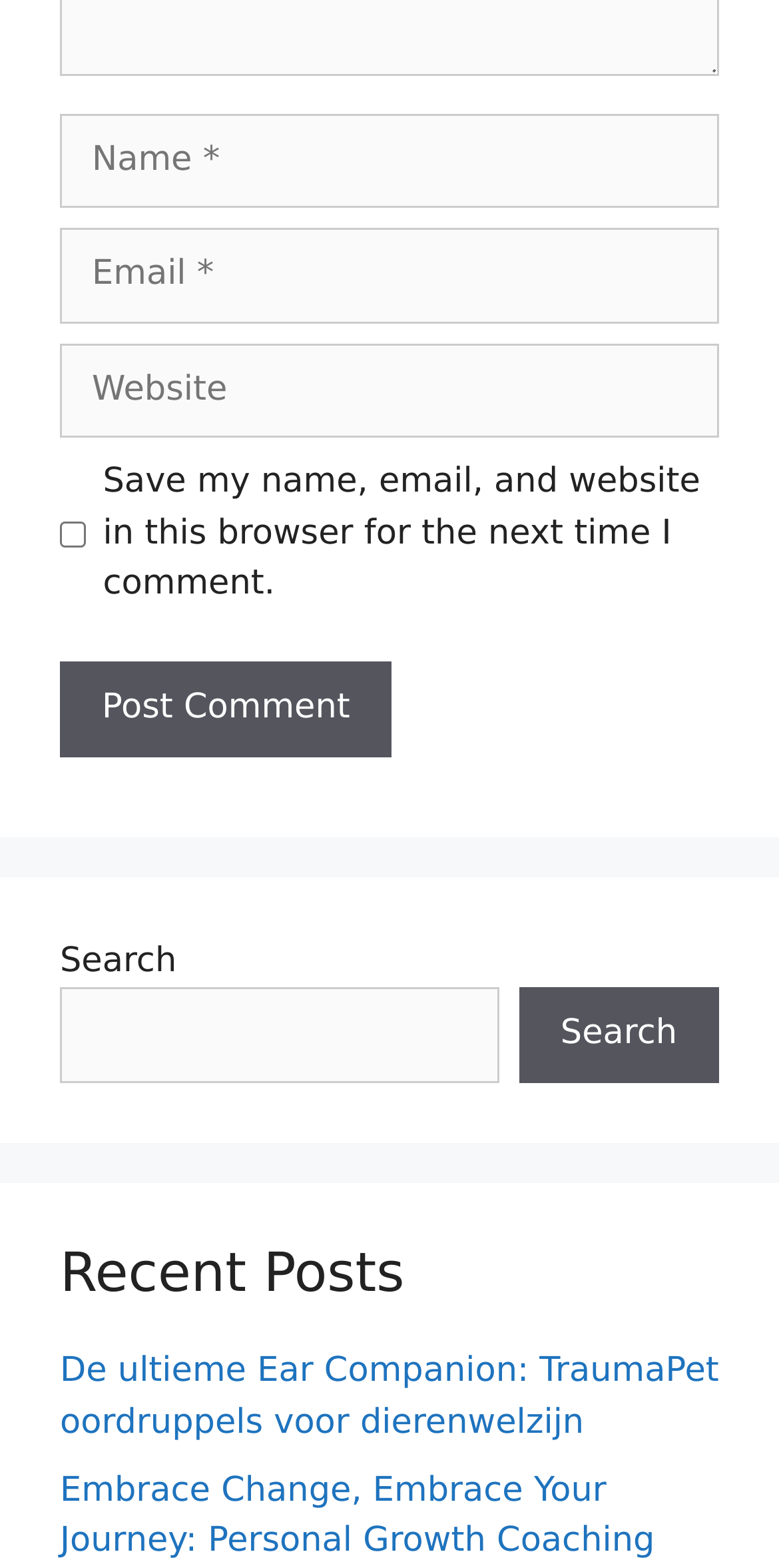Please find the bounding box coordinates of the element that needs to be clicked to perform the following instruction: "Enter your name". The bounding box coordinates should be four float numbers between 0 and 1, represented as [left, top, right, bottom].

[0.077, 0.072, 0.923, 0.133]